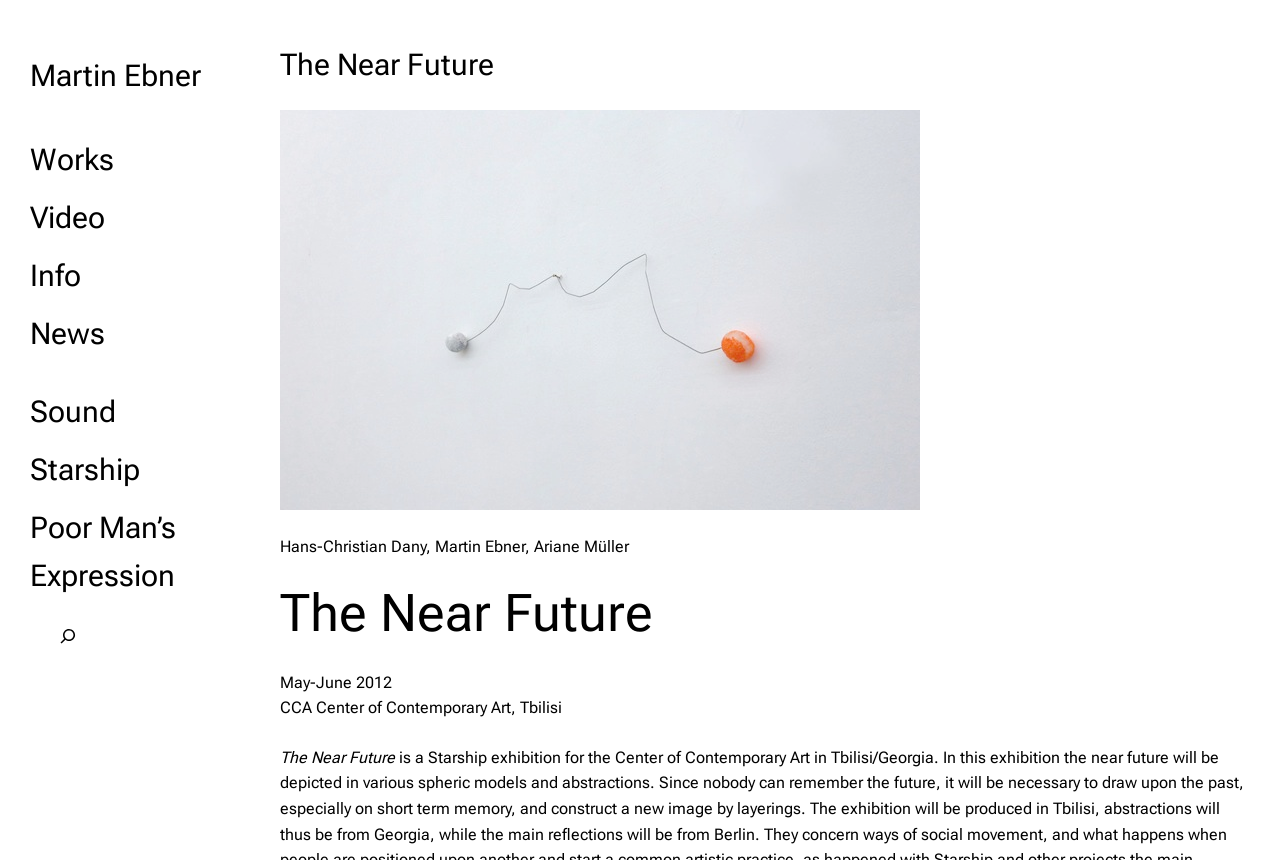Given the element description: "Poor Man’s Expression", predict the bounding box coordinates of this UI element. The coordinates must be four float numbers between 0 and 1, given as [left, top, right, bottom].

[0.023, 0.586, 0.172, 0.698]